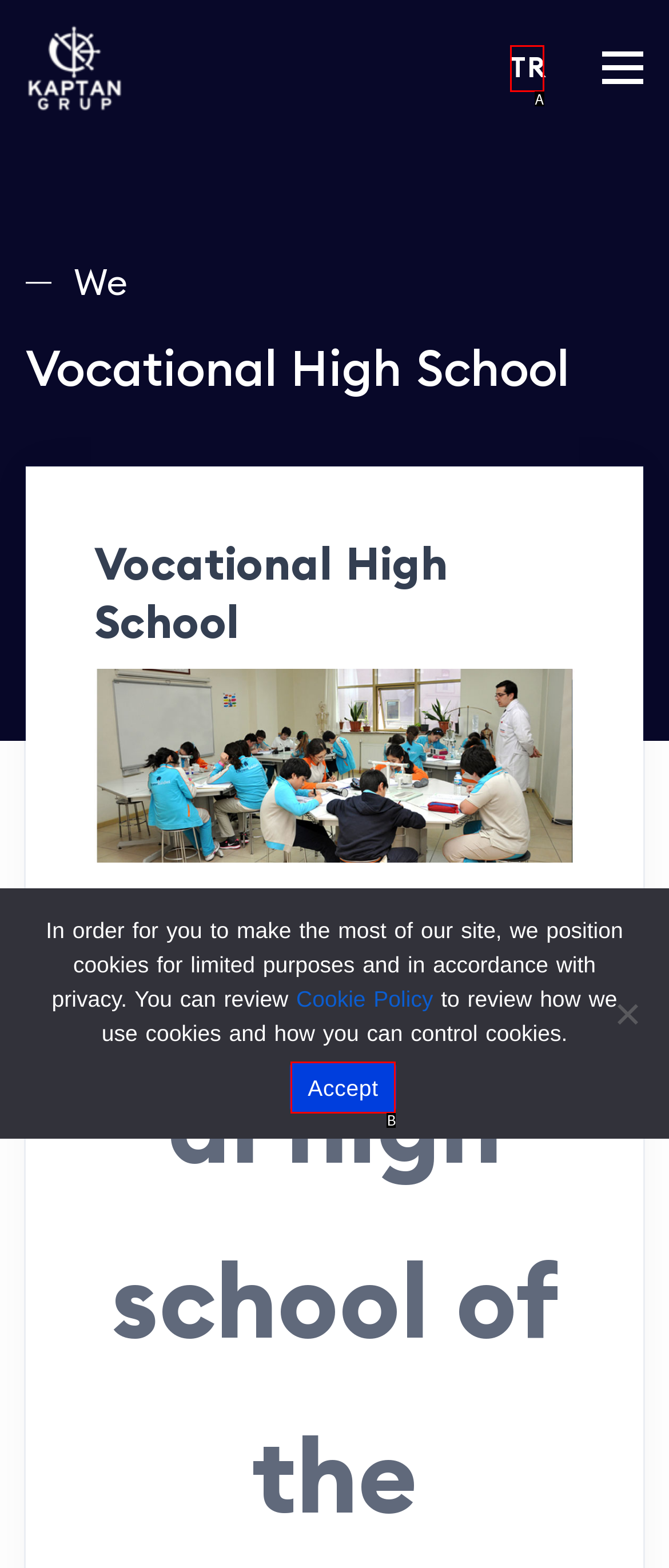Identify the bounding box that corresponds to: TR
Respond with the letter of the correct option from the provided choices.

A